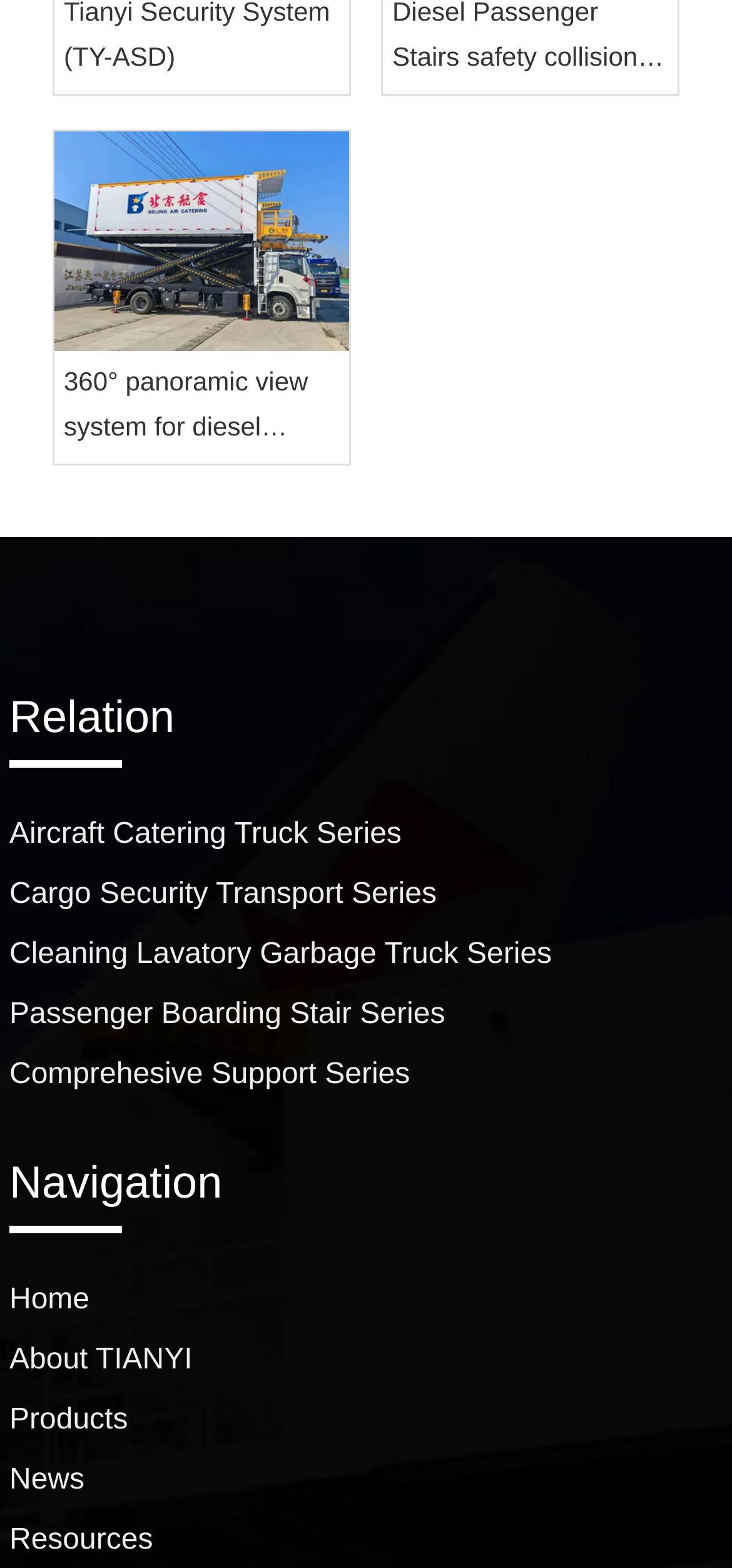Provide your answer to the question using just one word or phrase: What is the last link under the 'Relation' heading?

Comprehesive Support Series